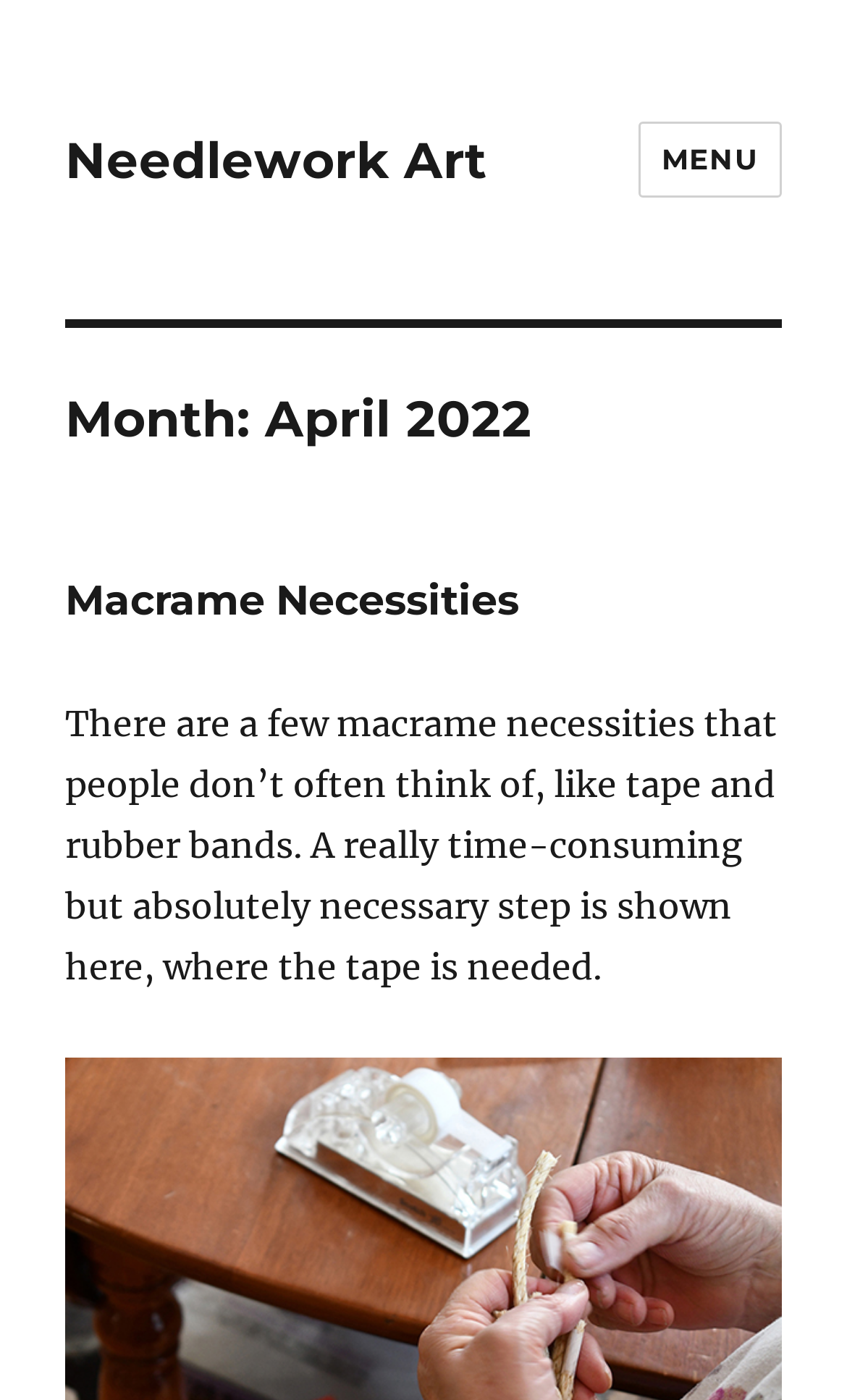What is the name of the category?
Answer the question with a thorough and detailed explanation.

I identified the category name by looking at the heading 'Macrame Necessities' which is a child element of the HeaderAsNonLandmark element.